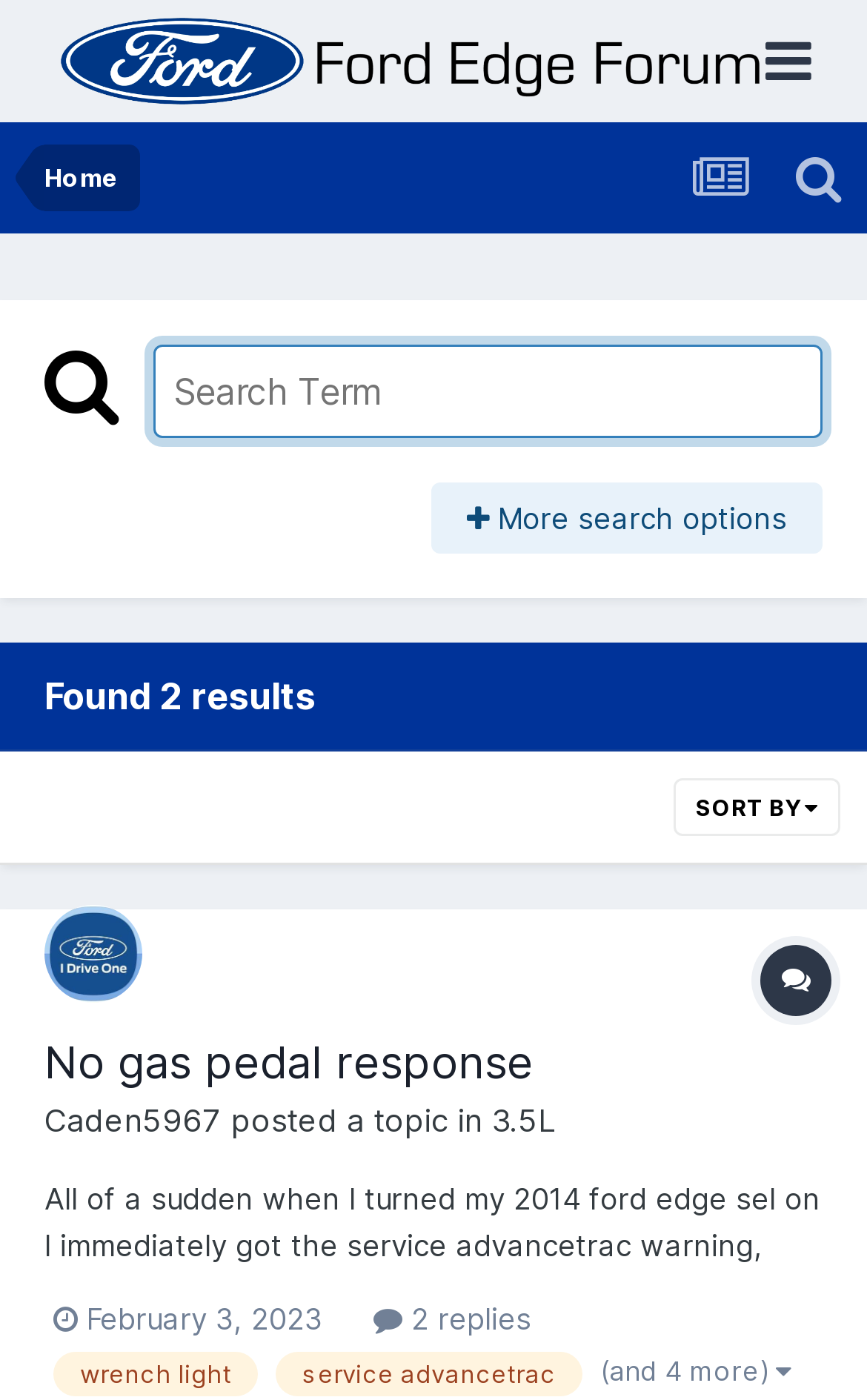Please determine the bounding box coordinates of the clickable area required to carry out the following instruction: "View topic 'No gas pedal response'". The coordinates must be four float numbers between 0 and 1, represented as [left, top, right, bottom].

[0.051, 0.741, 0.615, 0.779]